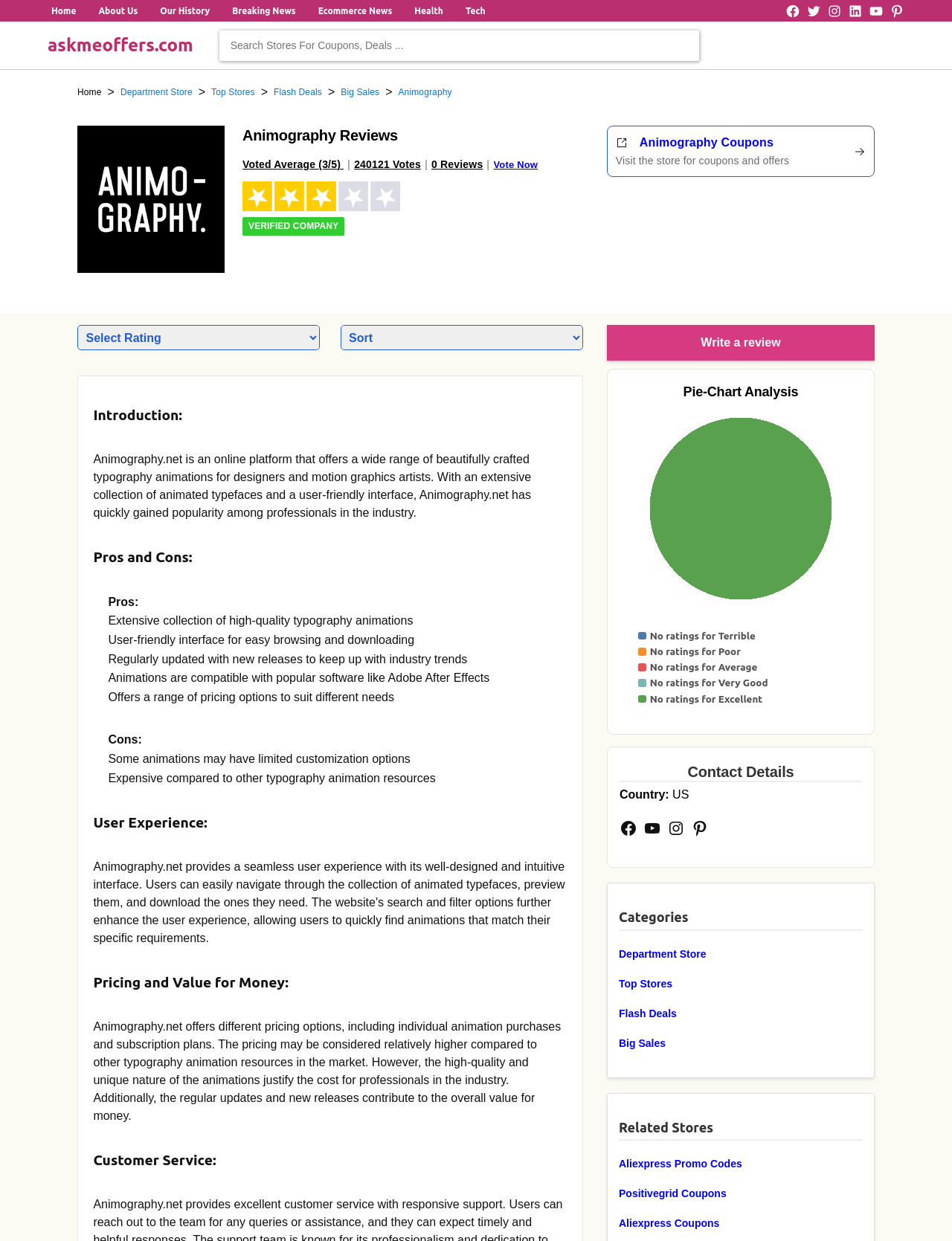Locate the bounding box coordinates of the element that should be clicked to execute the following instruction: "Watch the Lord of the Rings trailer on YouTube".

None